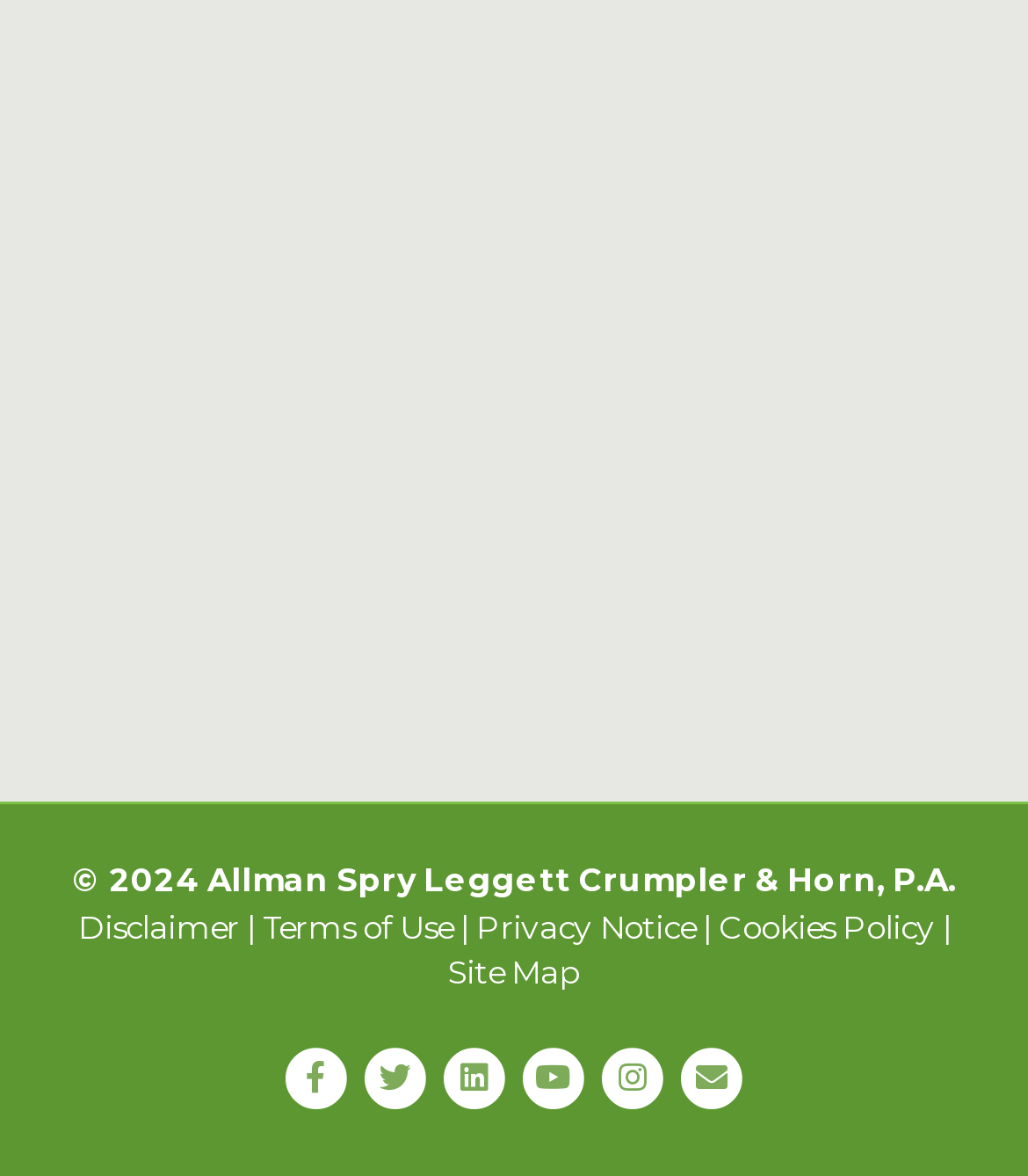Could you provide the bounding box coordinates for the portion of the screen to click to complete this instruction: "Visit Facebook"?

[0.269, 0.891, 0.346, 0.945]